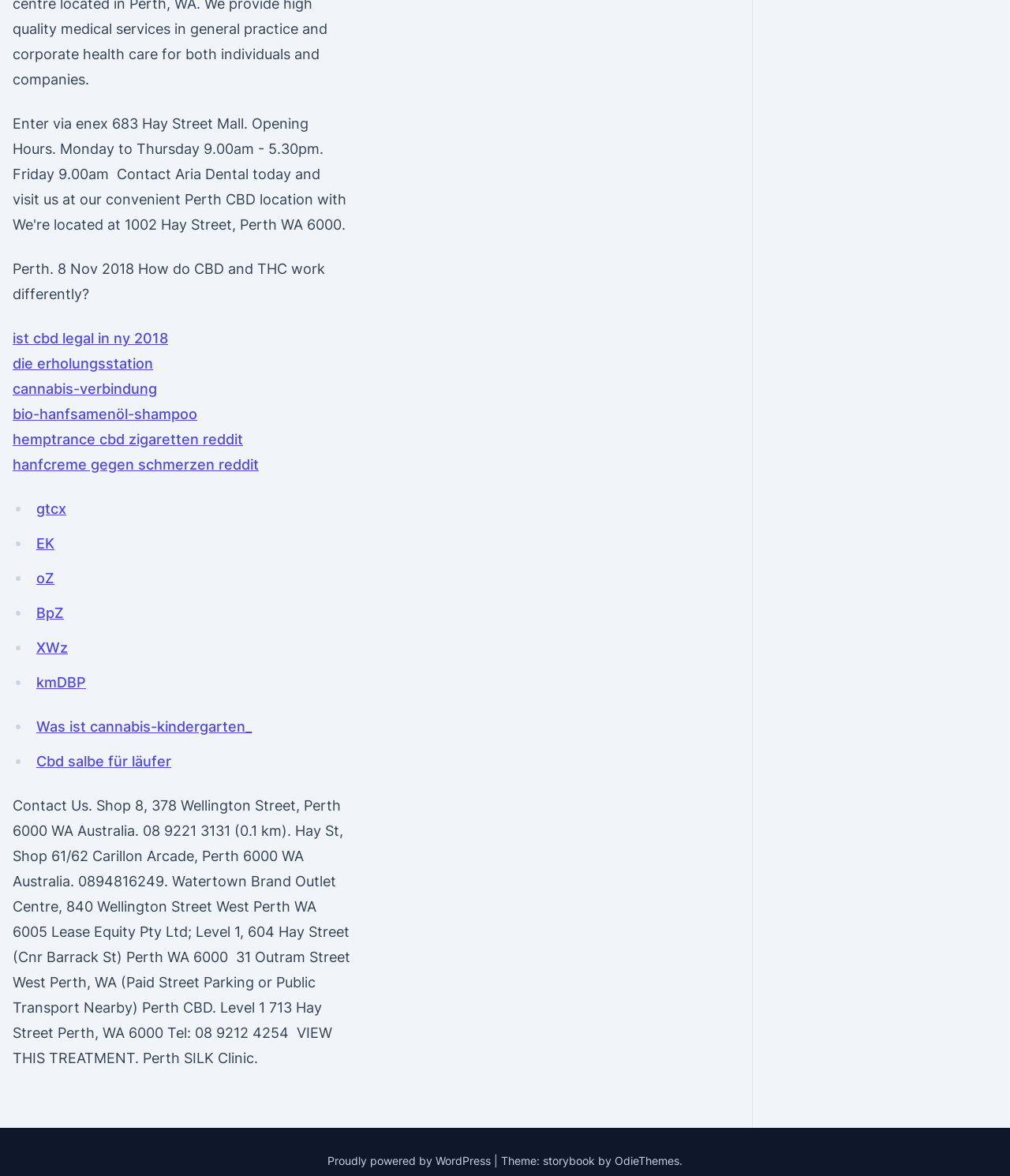Find the bounding box coordinates of the element to click in order to complete this instruction: "Visit 'hemptrance cbd zigaretten reddit'". The bounding box coordinates must be four float numbers between 0 and 1, denoted as [left, top, right, bottom].

[0.012, 0.366, 0.241, 0.381]